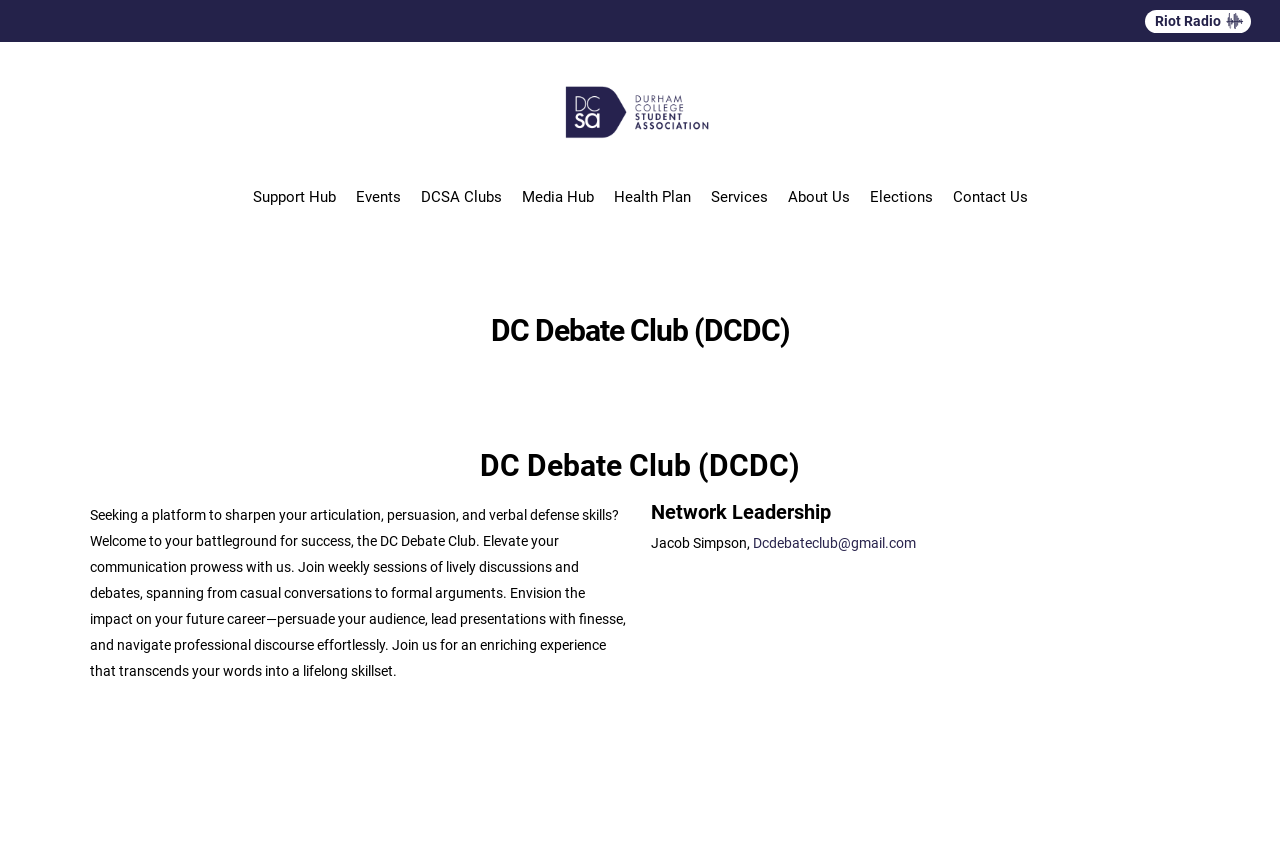Please find the bounding box for the UI element described by: "Services".

[0.555, 0.22, 0.6, 0.26]